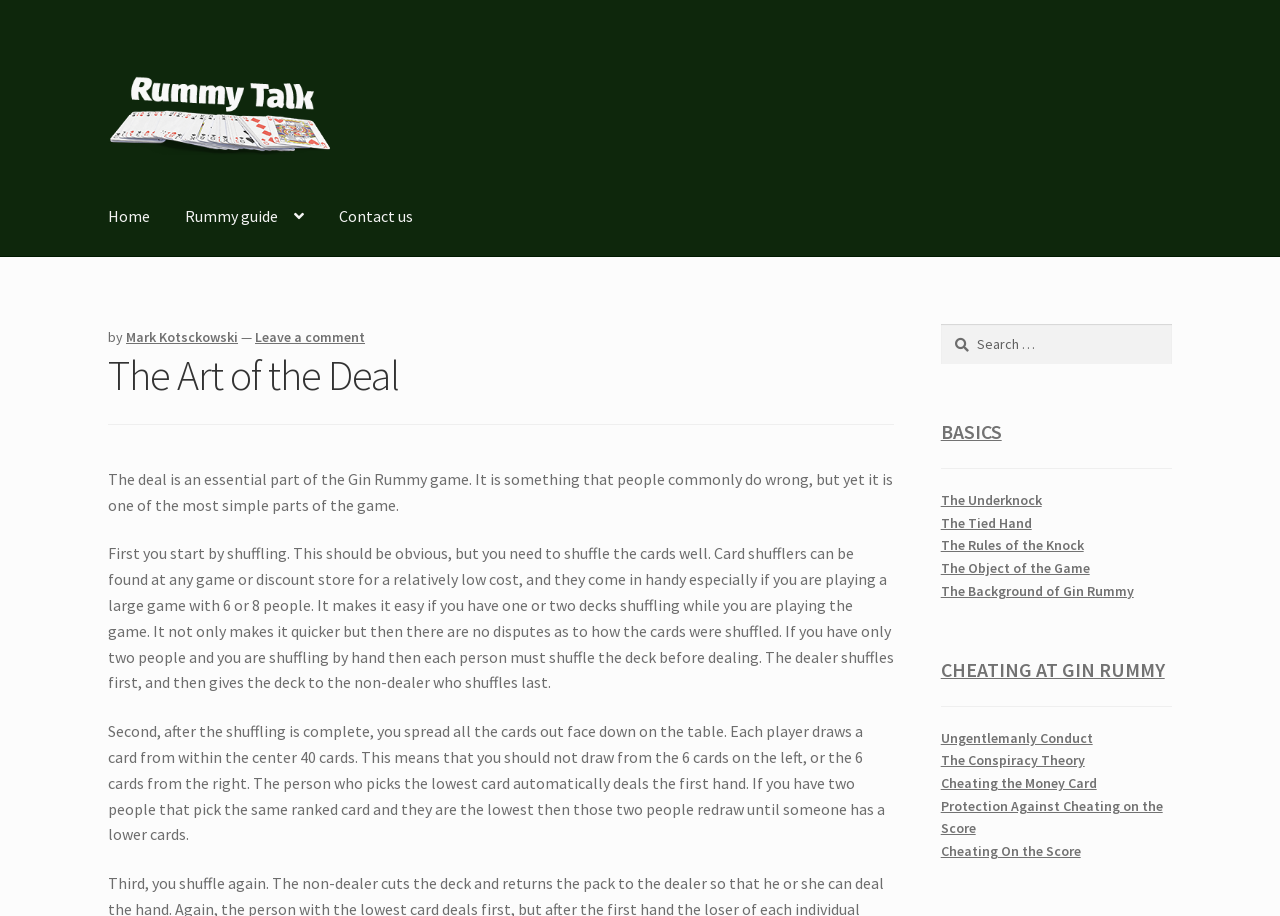Please mark the bounding box coordinates of the area that should be clicked to carry out the instruction: "Click on the 'RummyTalk.com' link".

[0.084, 0.046, 0.916, 0.17]